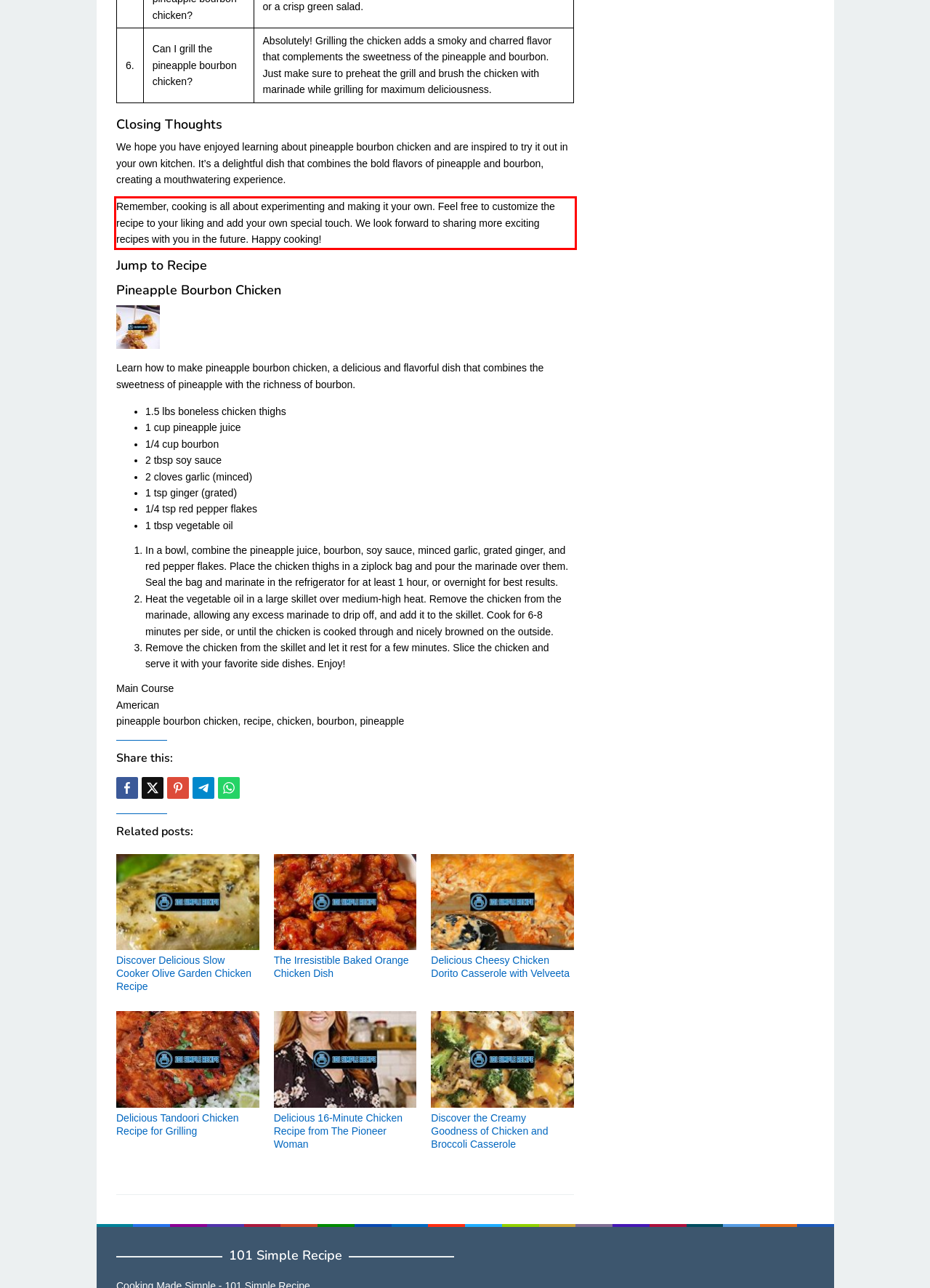Inspect the webpage screenshot that has a red bounding box and use OCR technology to read and display the text inside the red bounding box.

Remember, cooking is all about experimenting and making it your own. Feel free to customize the recipe to your liking and add your own special touch. We look forward to sharing more exciting recipes with you in the future. Happy cooking!